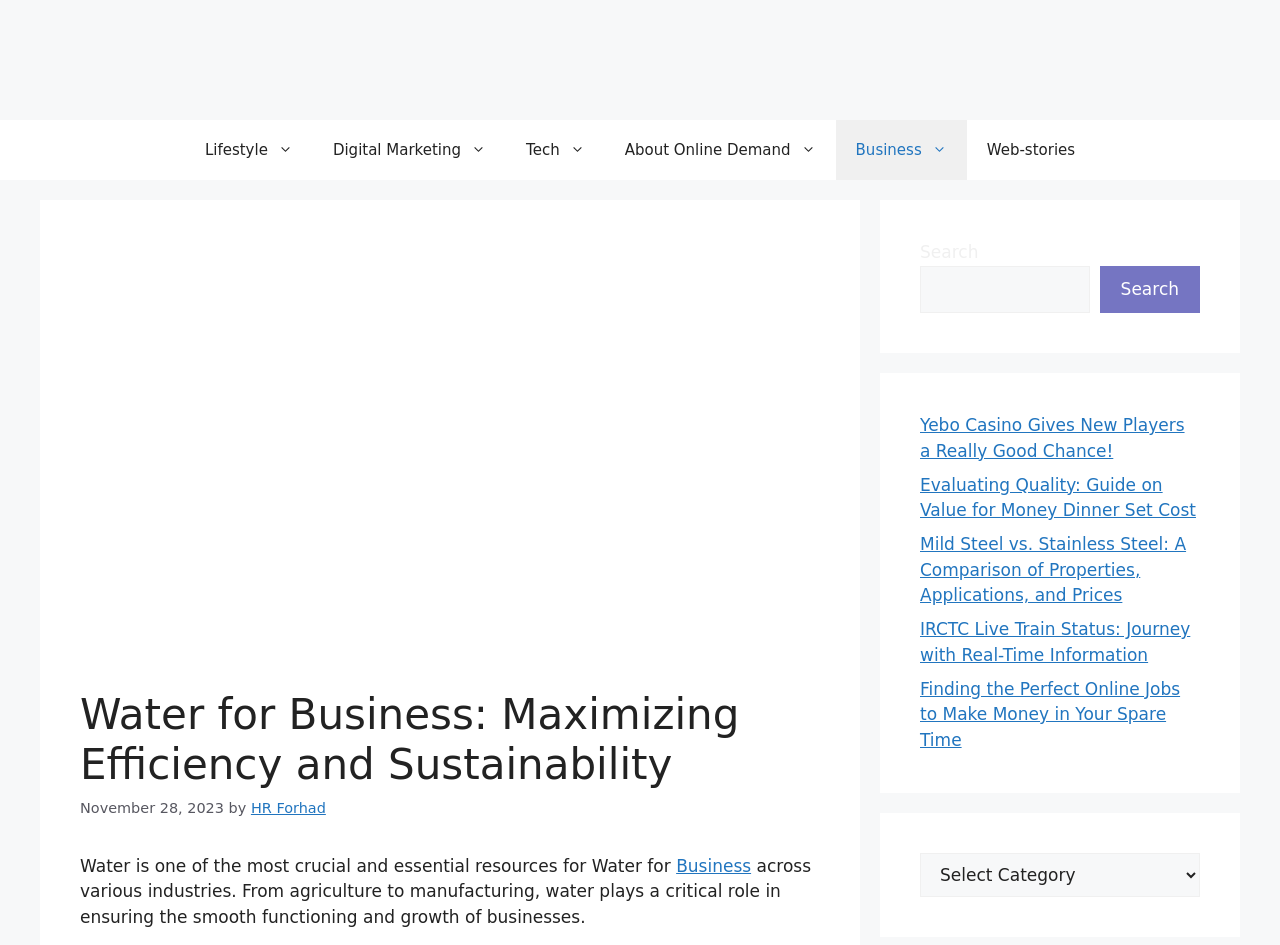Identify the bounding box coordinates for the element you need to click to achieve the following task: "Search for something". Provide the bounding box coordinates as four float numbers between 0 and 1, in the form [left, top, right, bottom].

[0.719, 0.281, 0.851, 0.331]